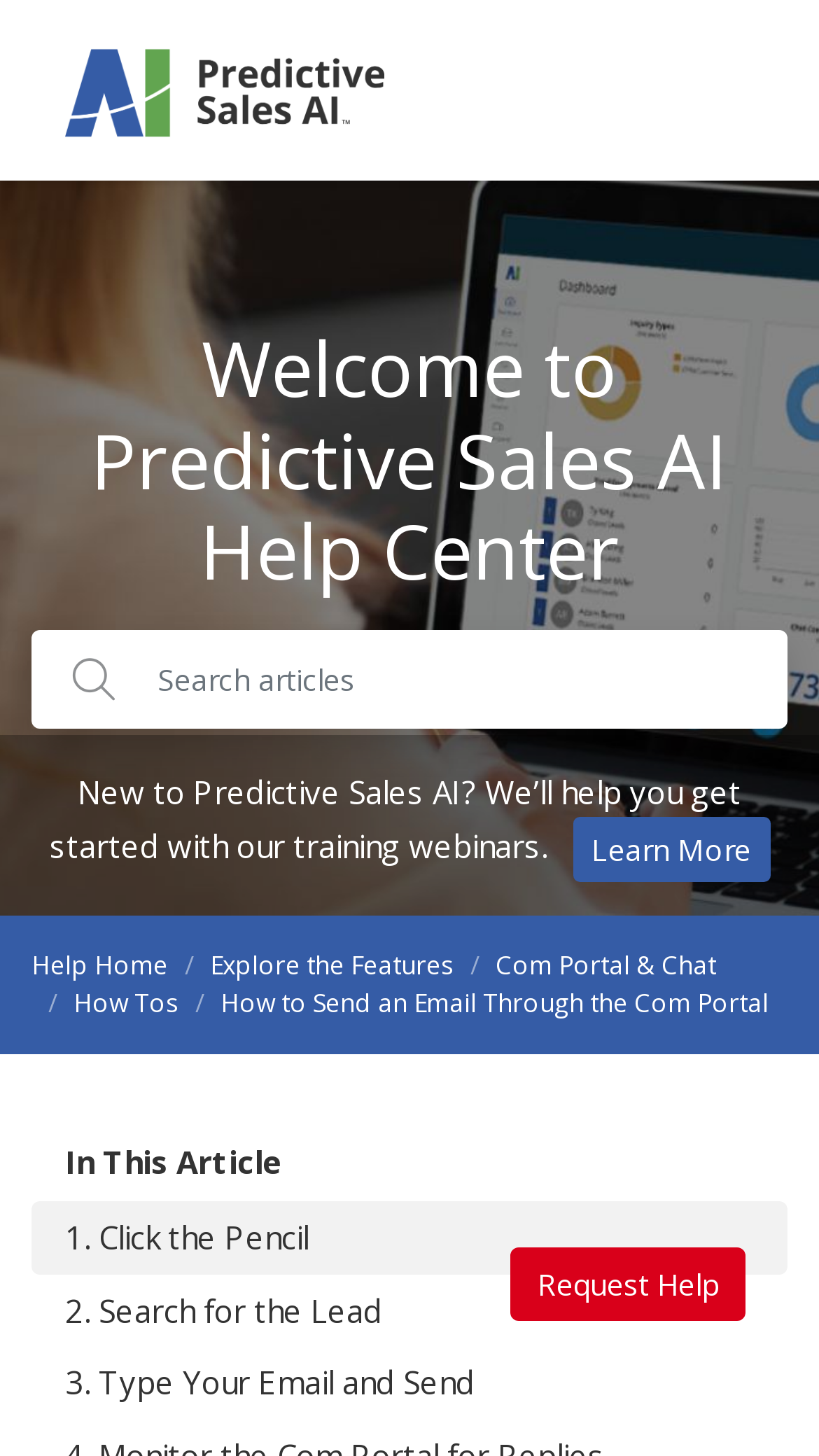Given the webpage screenshot and the description, determine the bounding box coordinates (top-left x, top-left y, bottom-right x, bottom-right y) that define the location of the UI element matching this description: Contact Morgan Sindall Group

None